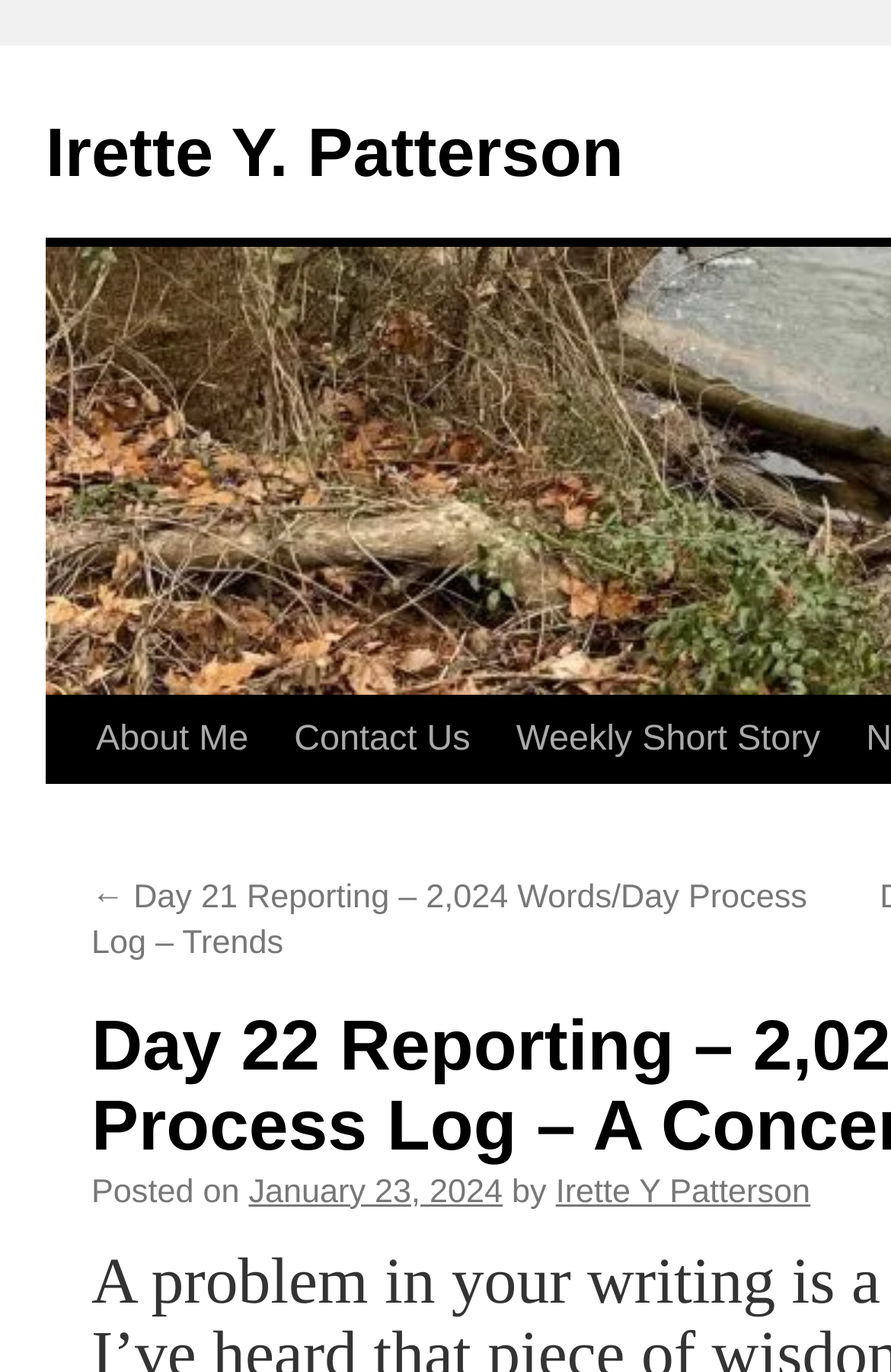Please provide a brief answer to the following inquiry using a single word or phrase:
Who is the author of the current post?

Irette Y Patterson